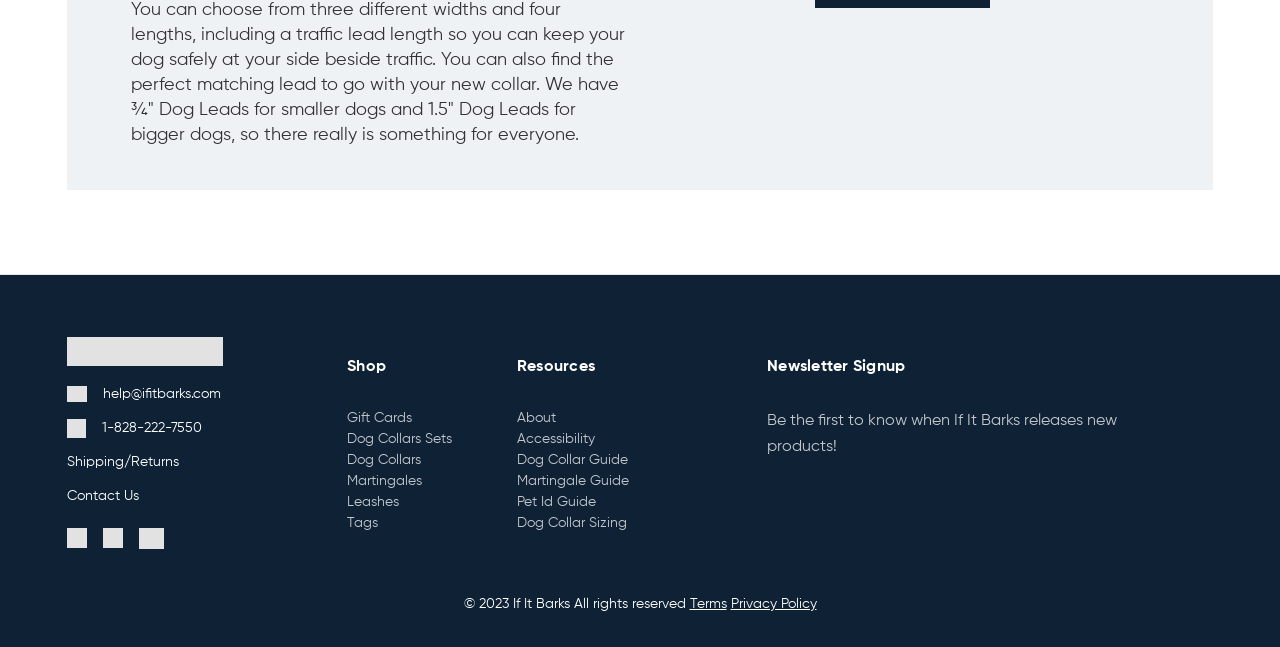Respond with a single word or short phrase to the following question: 
What is the copyright year of If It Barks' website?

2023